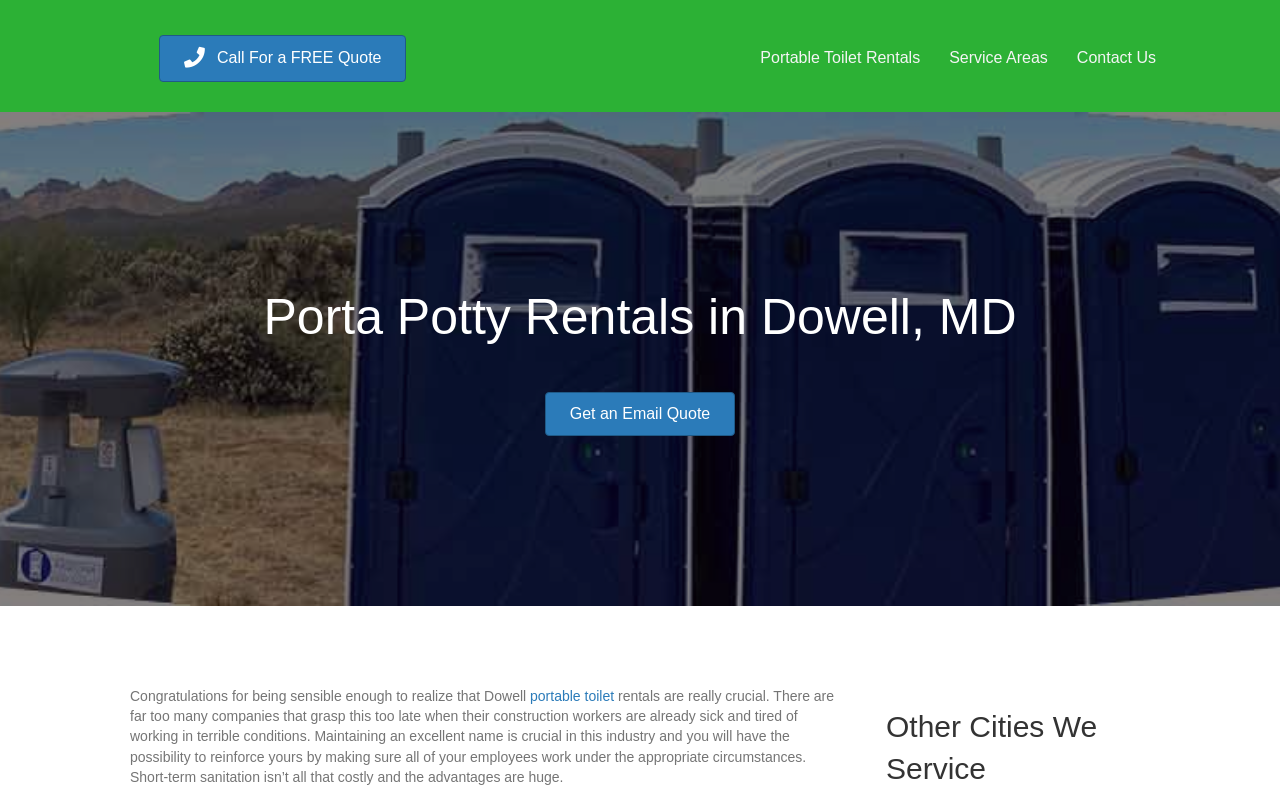Please give a one-word or short phrase response to the following question: 
What is the phone number to call for a free quote?

(888) 761-3318